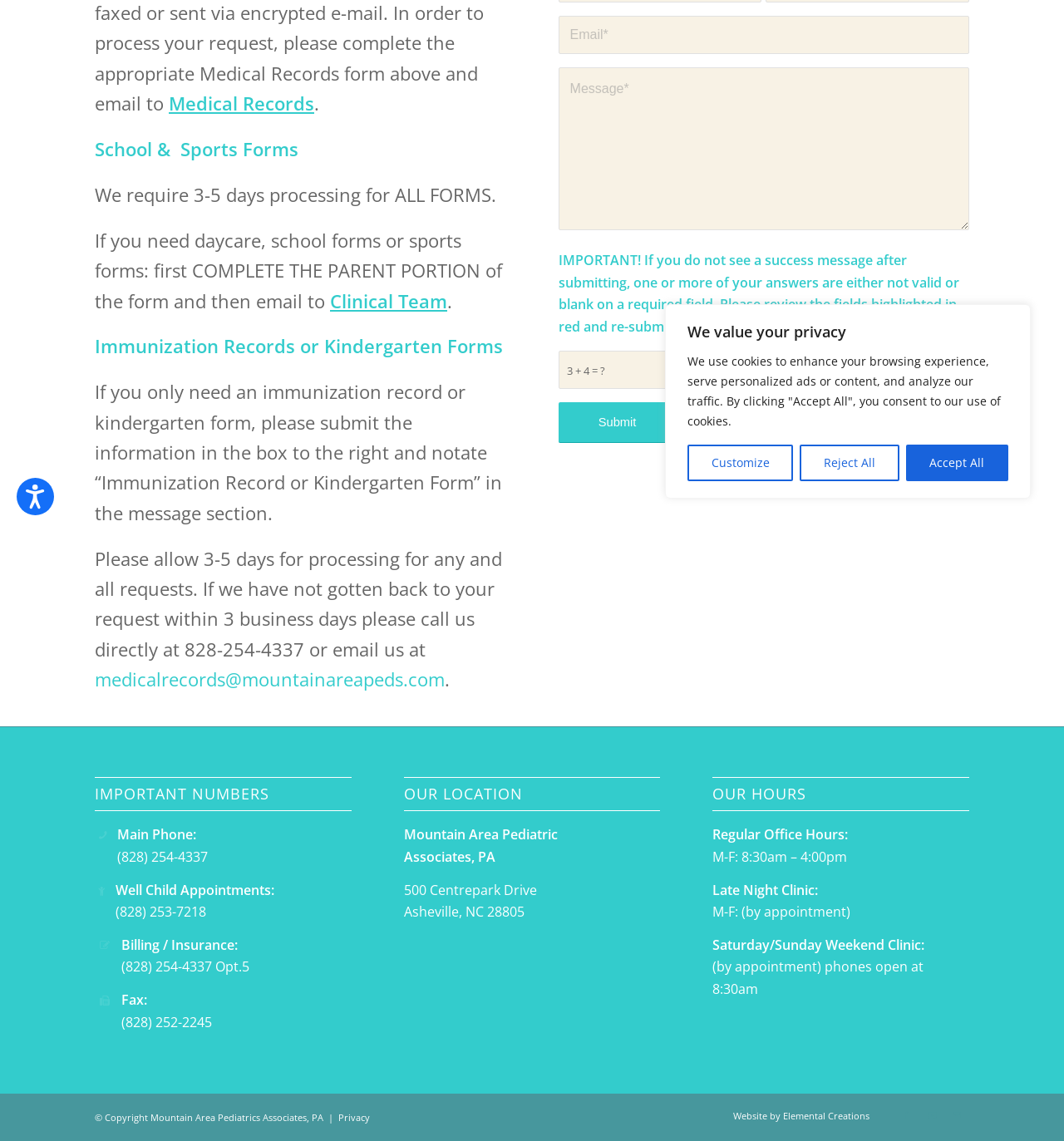Find and provide the bounding box coordinates for the UI element described here: "(828) 254-4337 Opt.5". The coordinates should be given as four float numbers between 0 and 1: [left, top, right, bottom].

[0.114, 0.839, 0.234, 0.855]